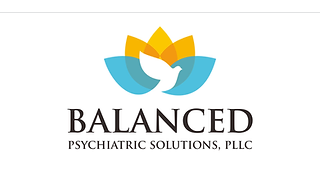Paint a vivid picture of the image with your description.

The image features the logo of Balanced Psychiatric Solutions, PLLC. It showcases a serene and harmonious design, prominently displaying a stylized lotus flower with overlapping petals in vibrant shades of blue, yellow, and green. At the center of the lotus, a white bird represents peace and freedom, symbolizing the organization's commitment to mental well-being. Below the artistic emblem, the name "BALANCED" is presented in bold, elegant typography, while "PSYCHIATRIC SOLUTIONS, PLLC" is below it in a smaller, refined font. This logo not only reflects the core values of balance and peace but also embodies a professional and welcoming aesthetic that aligns with the practice's mission of providing compassionate mental health care.